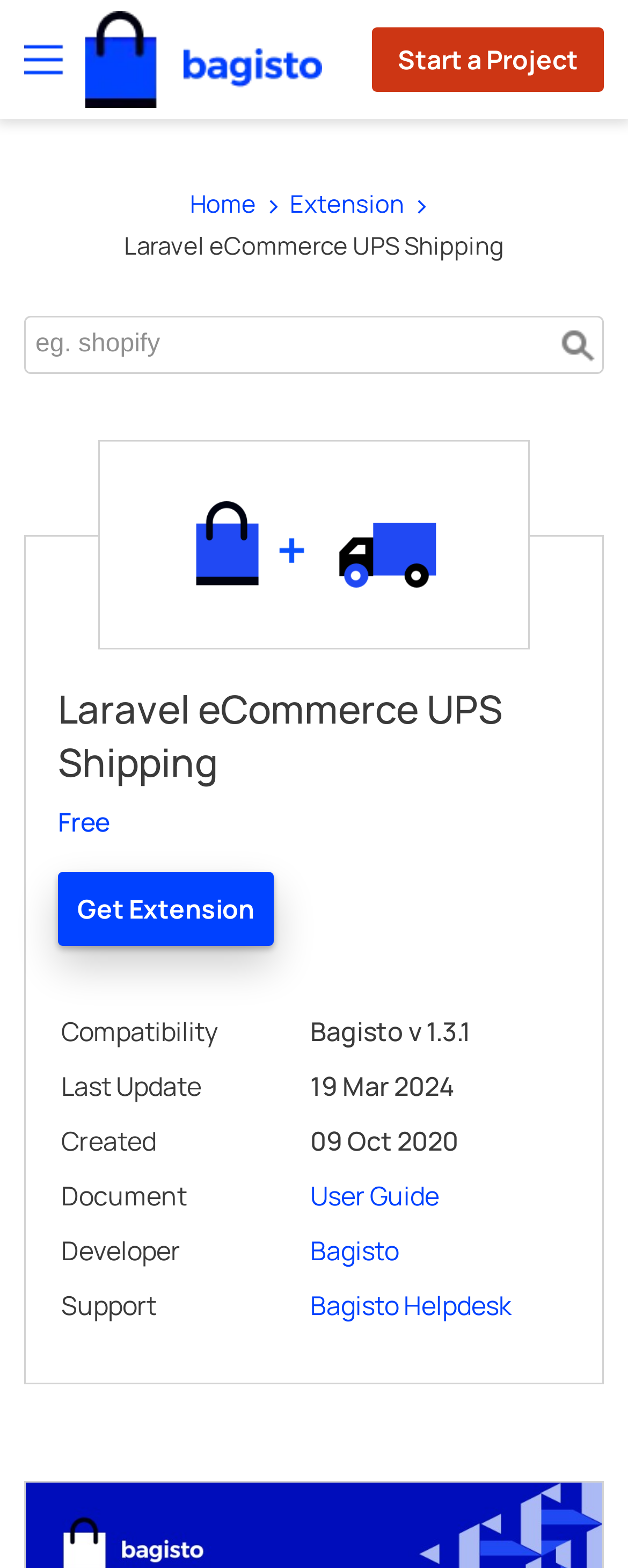What is the current version of Bagisto compatible with this module?
Using the image as a reference, give an elaborate response to the question.

I found this answer by examining the table layout on the webpage, which lists 'Compatibility' as one of the attributes, and specifies 'Bagisto v 1.3.1' as the compatible version.